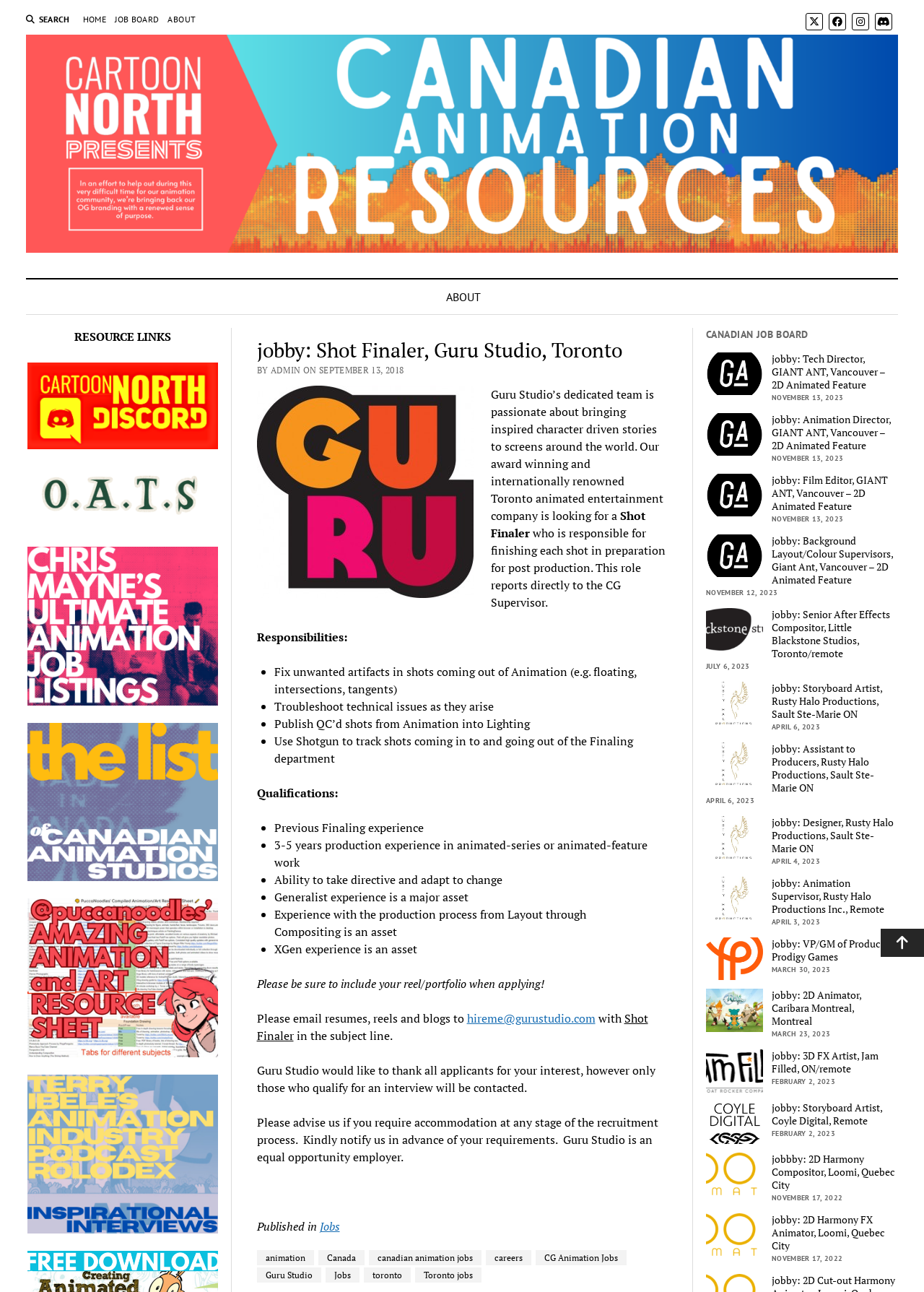Based on the element description, predict the bounding box coordinates (top-left x, top-left y, bottom-right x, bottom-right y) for the UI element in the screenshot: hireme@gurustudio.com

[0.505, 0.782, 0.644, 0.794]